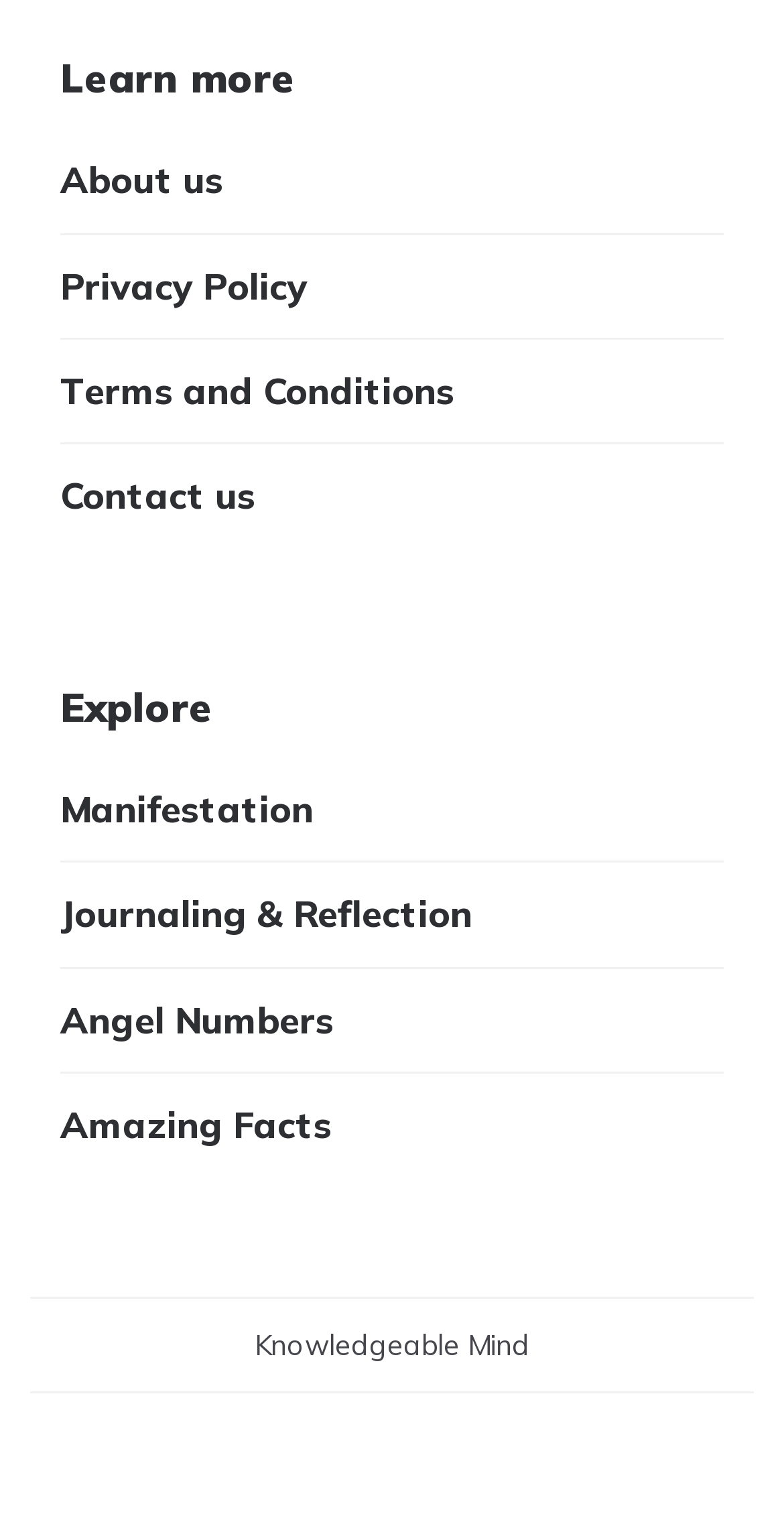Kindly provide the bounding box coordinates of the section you need to click on to fulfill the given instruction: "Share this post on LinkedIn".

None